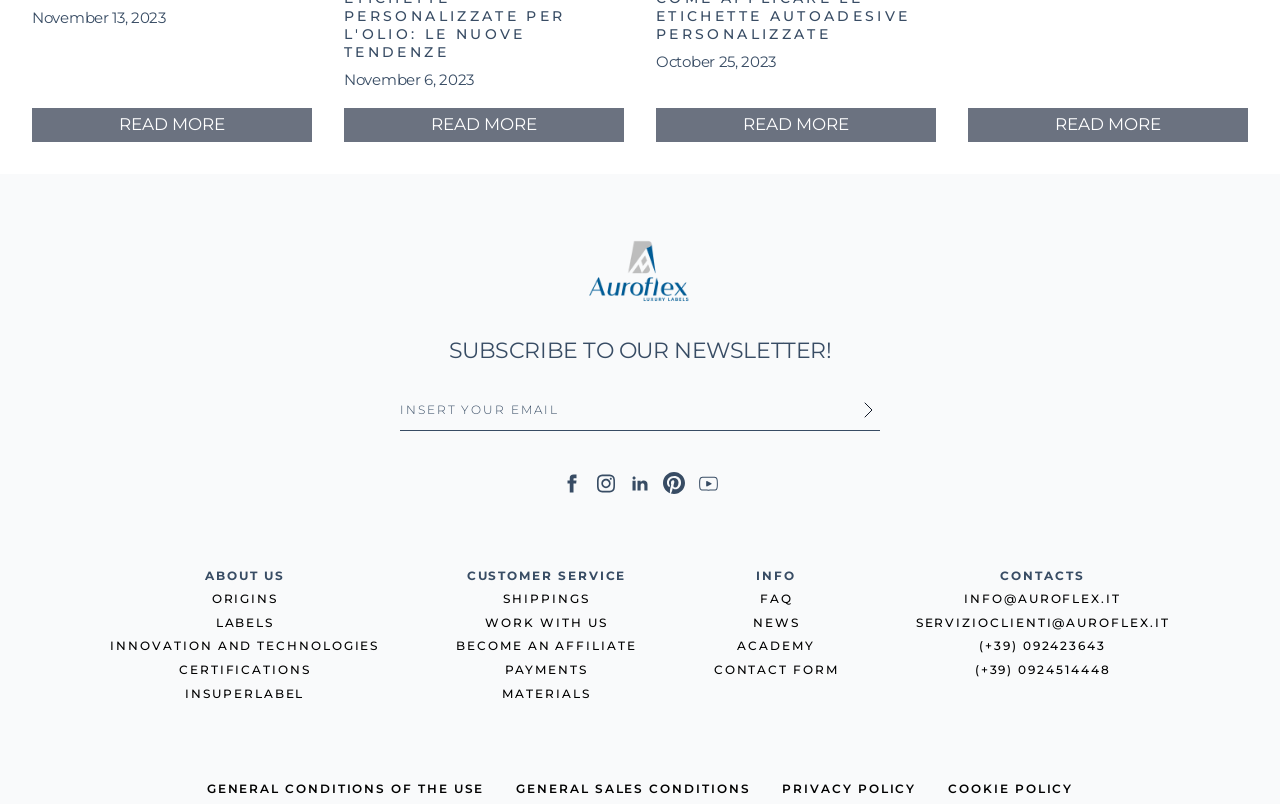Please specify the bounding box coordinates for the clickable region that will help you carry out the instruction: "Learn about the origins of Auroflex".

[0.165, 0.735, 0.217, 0.755]